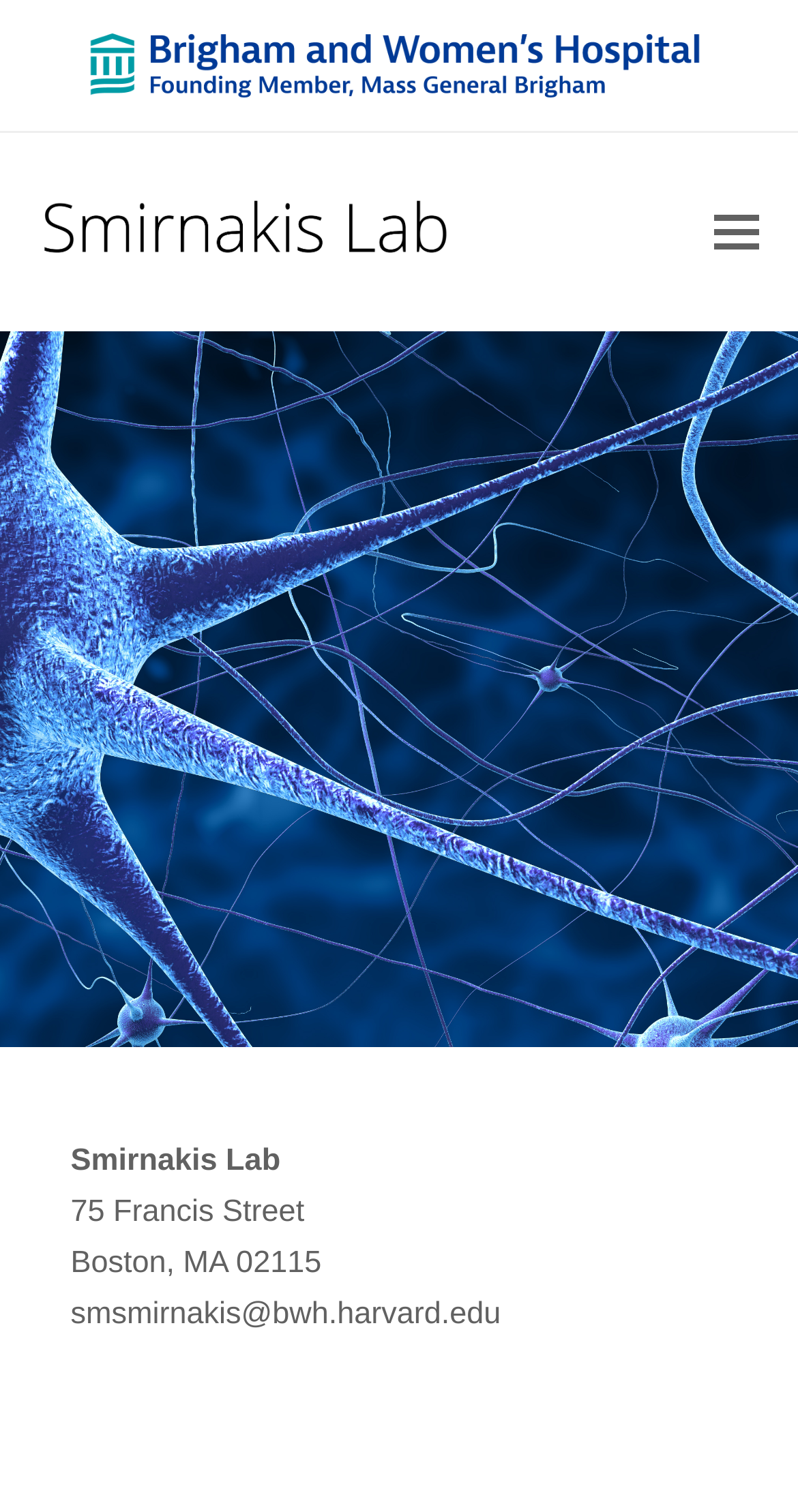Please provide the bounding box coordinate of the region that matches the element description: alt="Smirnakis Laboratory". Coordinates should be in the format (top-left x, top-left y, bottom-right x, bottom-right y) and all values should be between 0 and 1.

[0.05, 0.129, 0.563, 0.178]